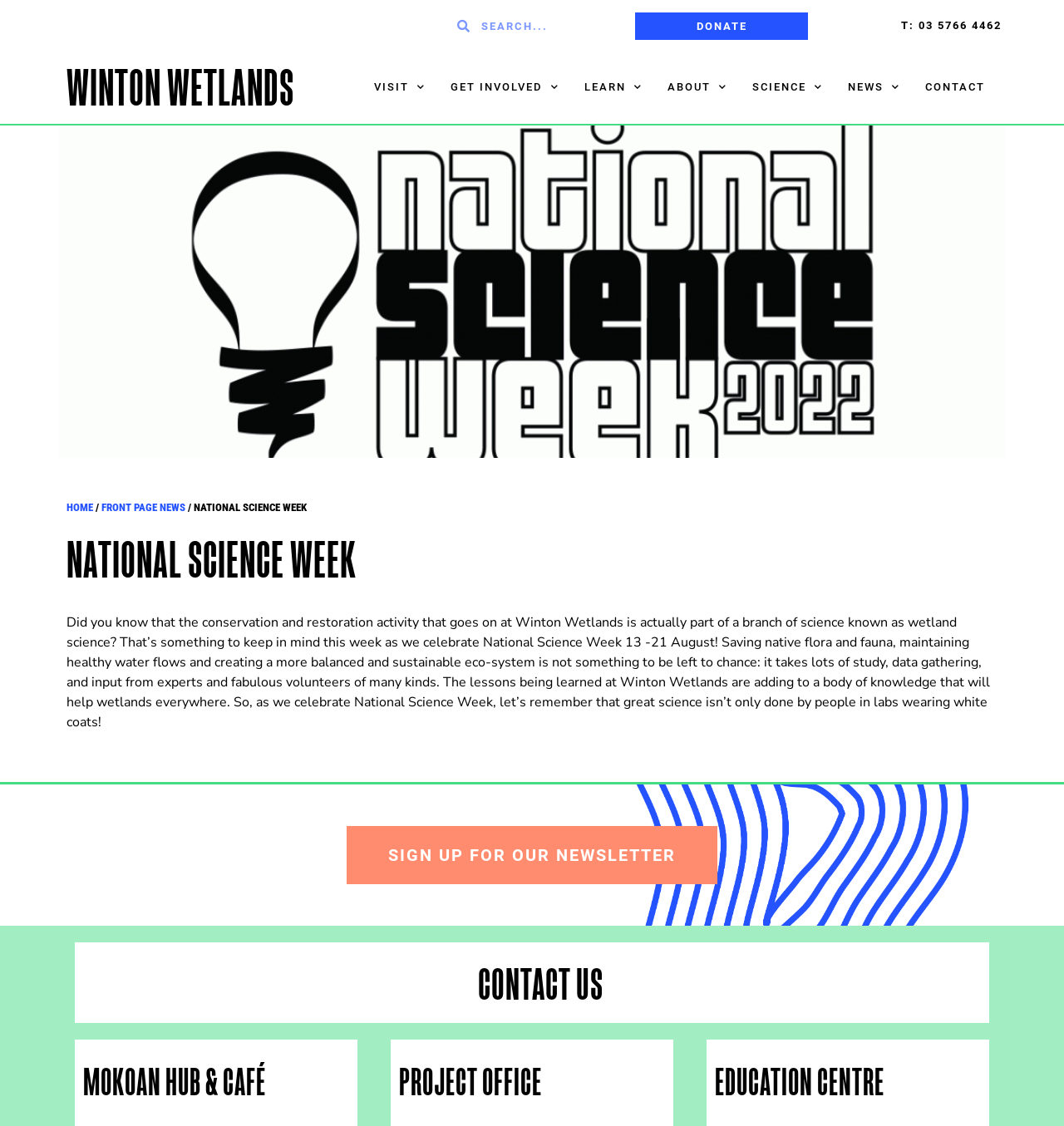Please find the bounding box coordinates of the element that must be clicked to perform the given instruction: "Donate to Winton Wetlands". The coordinates should be four float numbers from 0 to 1, i.e., [left, top, right, bottom].

[0.597, 0.011, 0.759, 0.035]